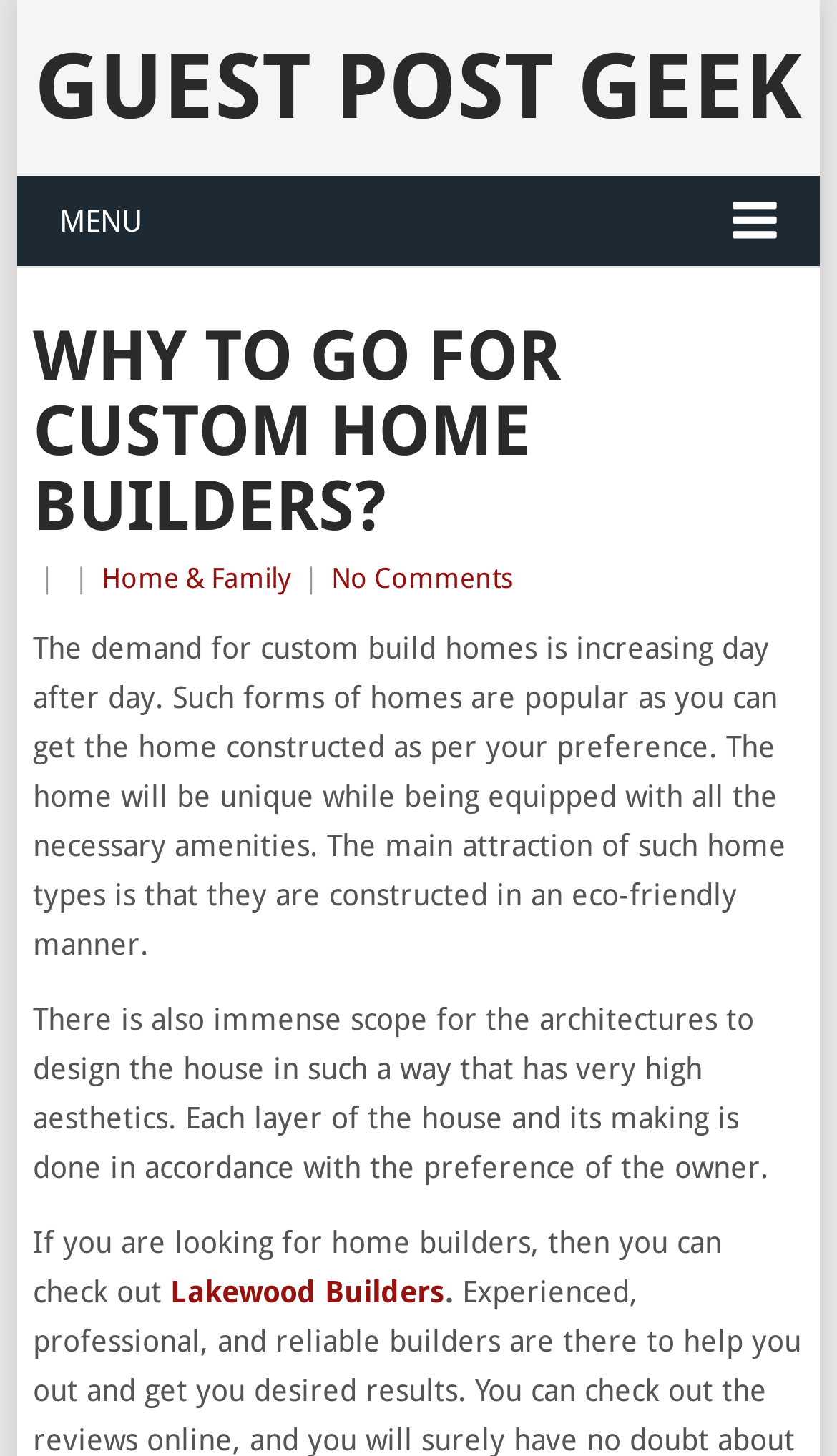Please determine the primary heading and provide its text.

WHY TO GO FOR CUSTOM HOME BUILDERS?